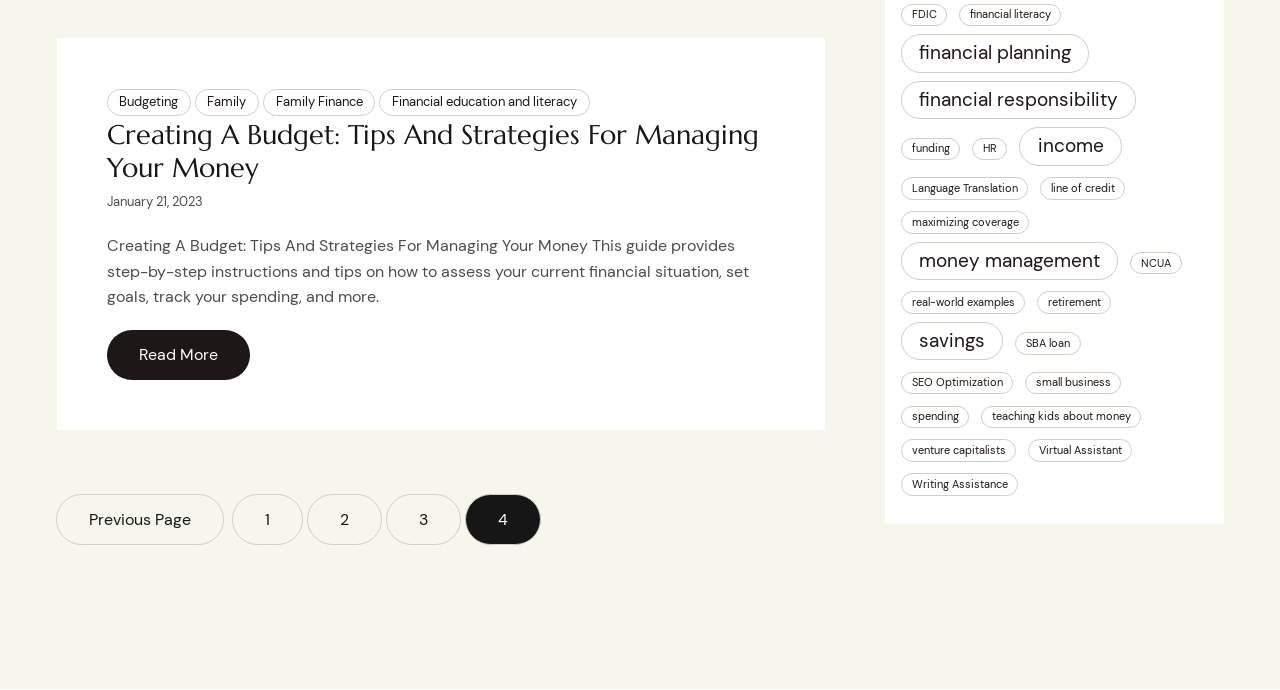Consider the image and give a detailed and elaborate answer to the question: 
How many pages are there in the article?

The pagination navigation at the bottom of the page indicates that there are 4 pages in the article, with the current page being page 1.